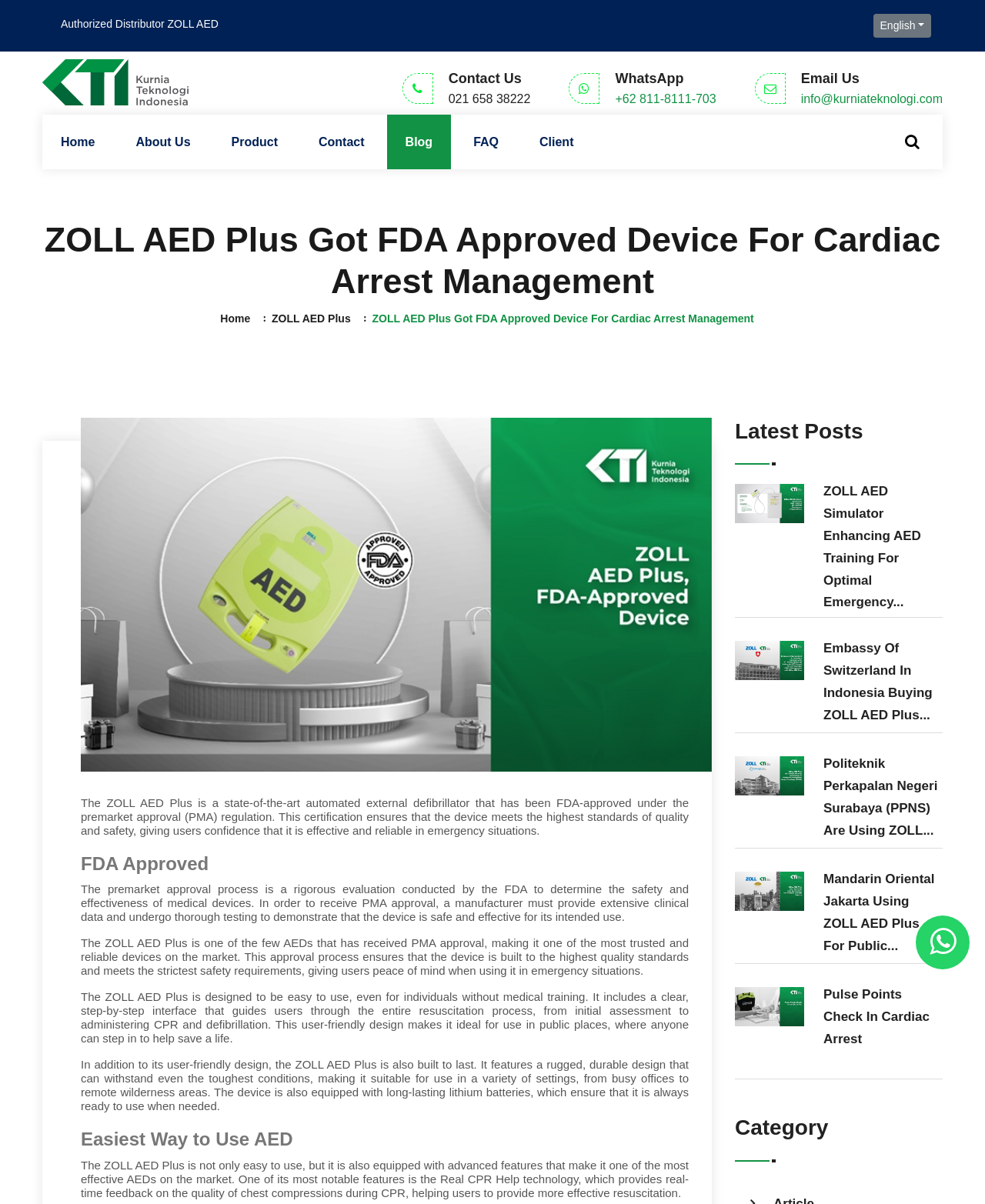What is the purpose of the ZOLL AED Plus device?
Please use the image to deliver a detailed and complete answer.

I found the purpose of the device by reading the heading 'ZOLL AED Plus Got FDA Approved Device For Cardiac Arrest Management' and also the text 'The ZOLL AED Plus is a state-of-the-art automated external defibrillator...' which suggests that the device is used for cardiac arrest management.